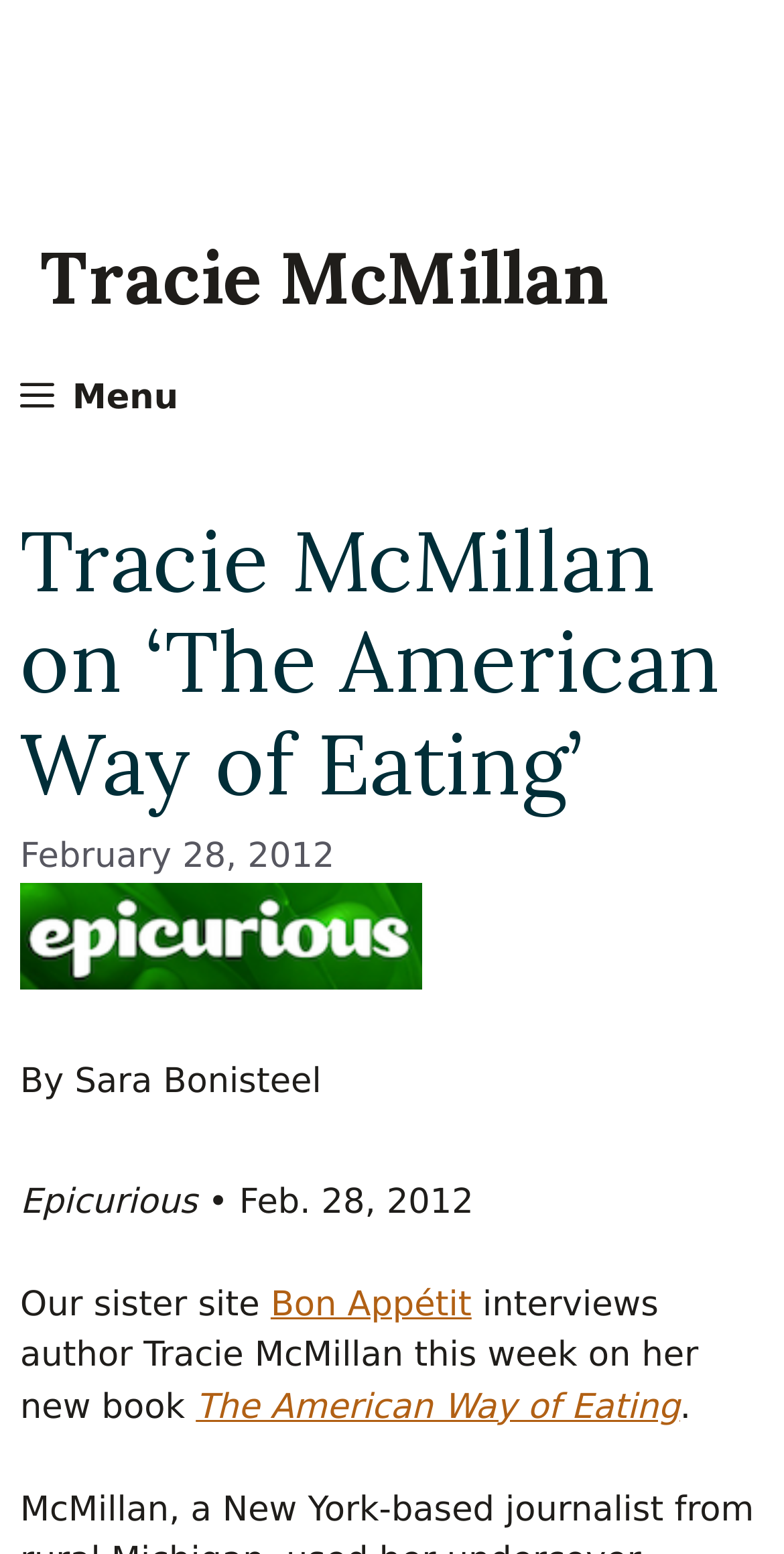What is the name of the sister site?
Refer to the image and give a detailed response to the question.

The name of the sister site is mentioned in the link 'Bon Appétit' which is part of the text describing the interview with the author.